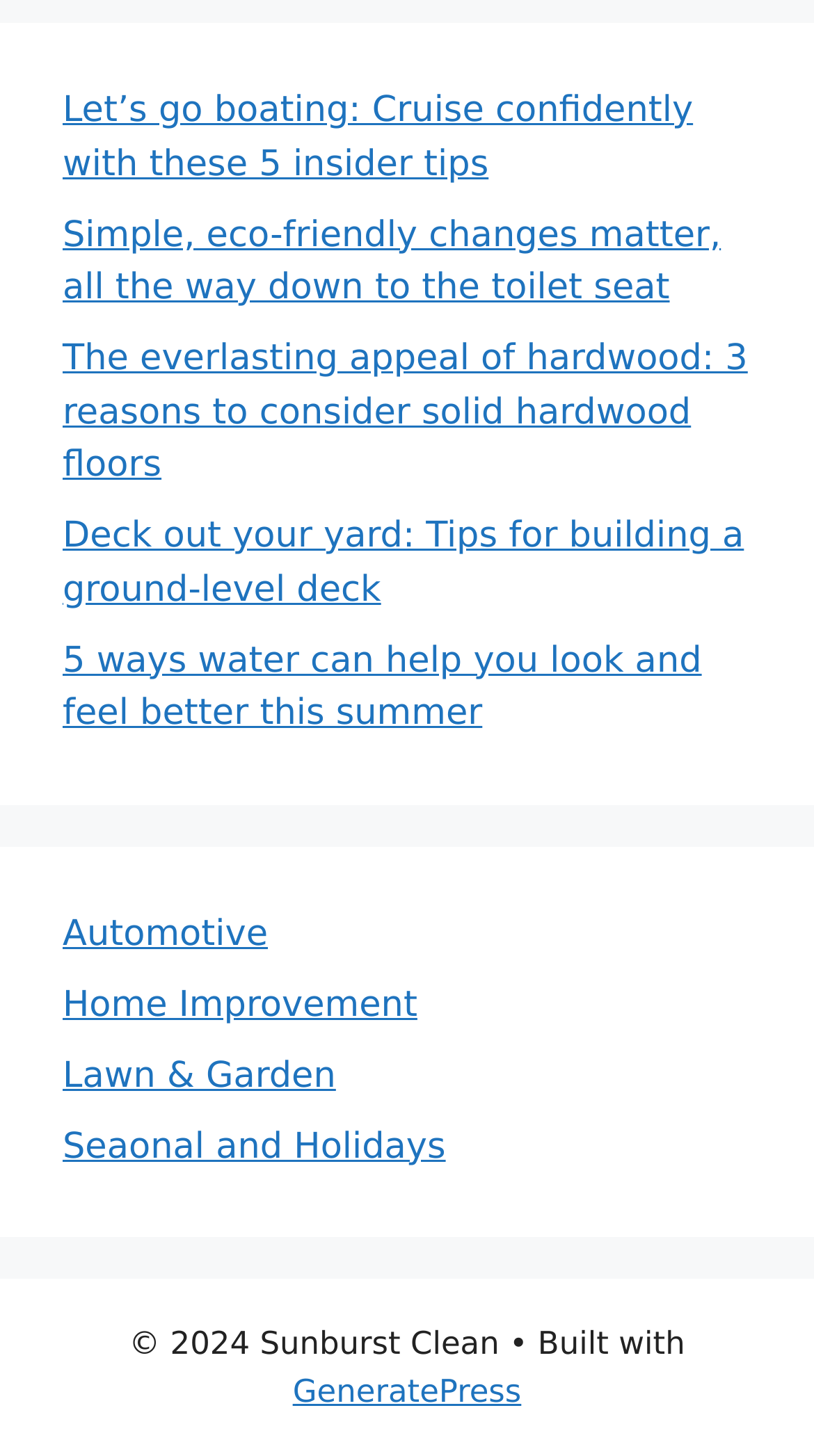Please provide a brief answer to the question using only one word or phrase: 
What is the theme of the fifth link?

Health